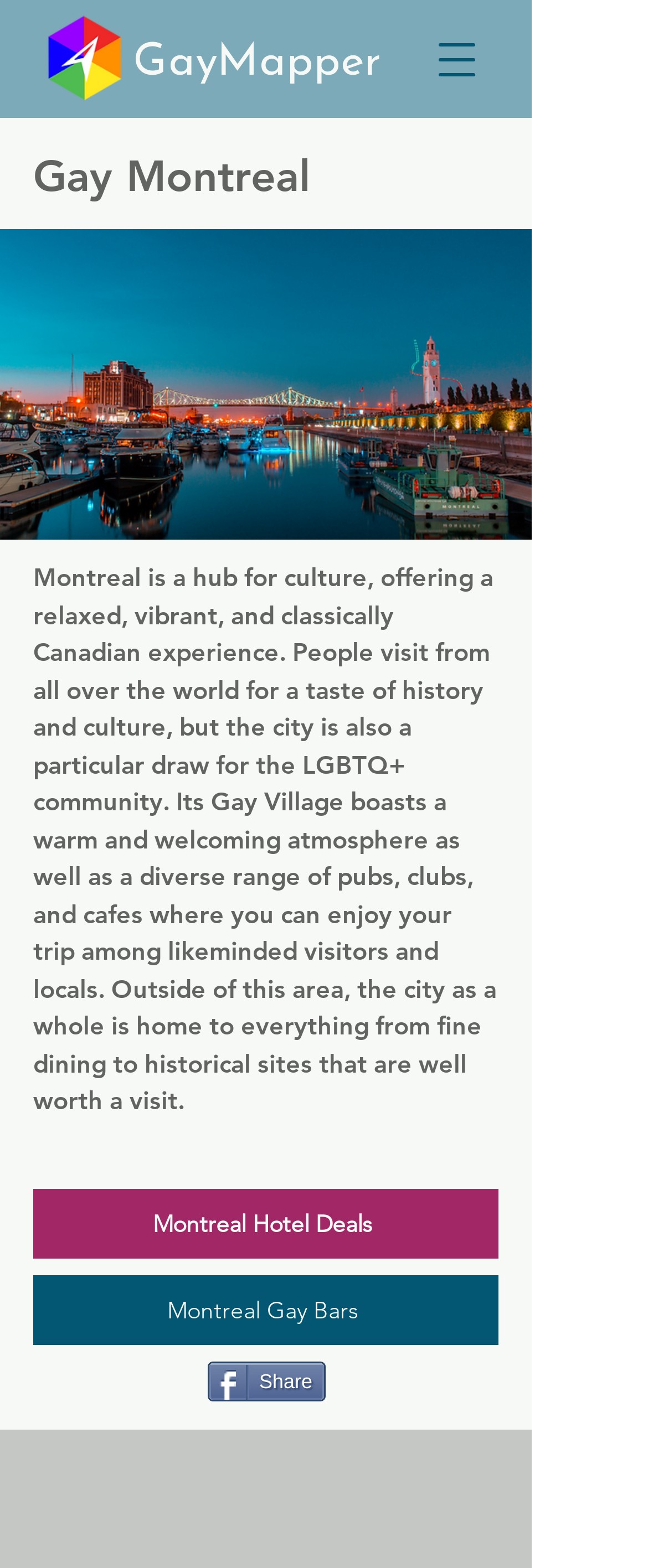Analyze and describe the webpage in a detailed narrative.

The webpage is a guide to gay Montreal, featuring a prominent logo of GayMapper at the top left corner. To the right of the logo is a link to GayMapper, and above it is a button to open the navigation menu. 

Below the logo, there is a large heading that reads "Gay Montreal". Underneath the heading is a large image that takes up most of the width of the page, showcasing the city of Montreal. 

To the right of the image, there is a block of text that describes Montreal as a cultural hub with a relaxed and vibrant atmosphere, particularly welcoming to the LGBTQ+ community. The text also mentions the city's Gay Village and its diverse range of pubs, clubs, and cafes.

Below the text, there are three links: "Montreal Hotel Deals", "Montreal Gay Bars", and a "Share" button. The "Share" button is positioned slightly to the right of the other two links.